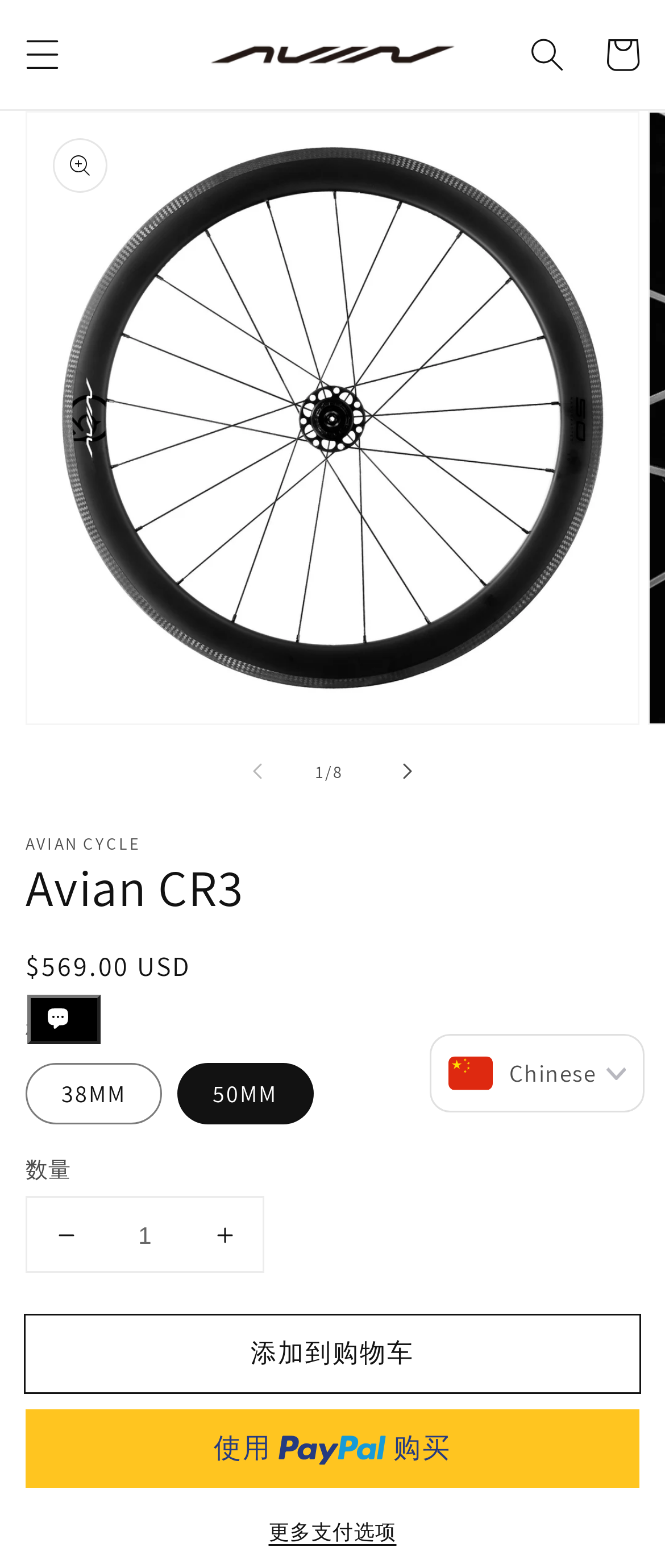Please identify the bounding box coordinates for the region that you need to click to follow this instruction: "View shopping cart".

[0.879, 0.011, 0.992, 0.059]